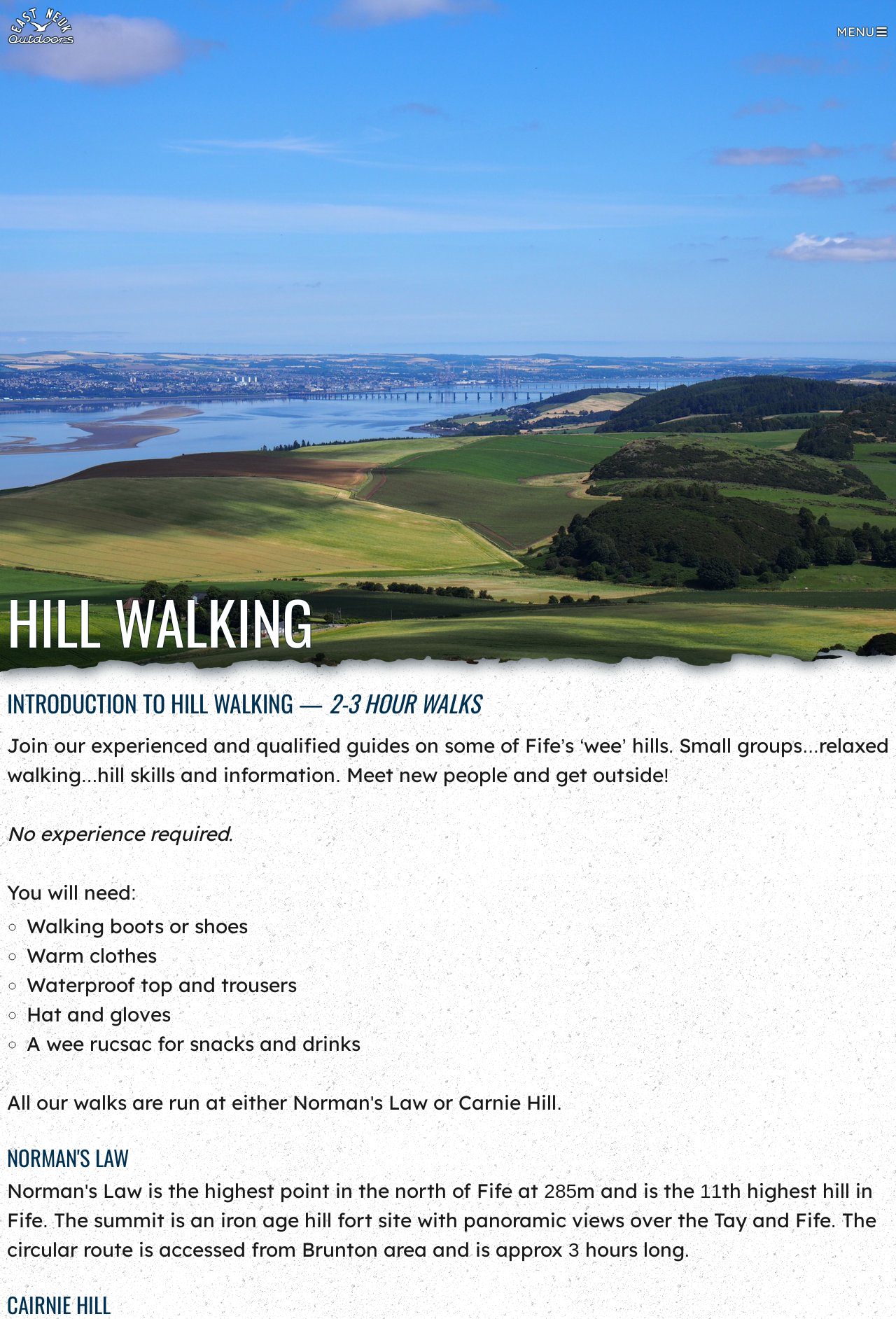What is the tone of the webpage?
Using the screenshot, give a one-word or short phrase answer.

Relaxed